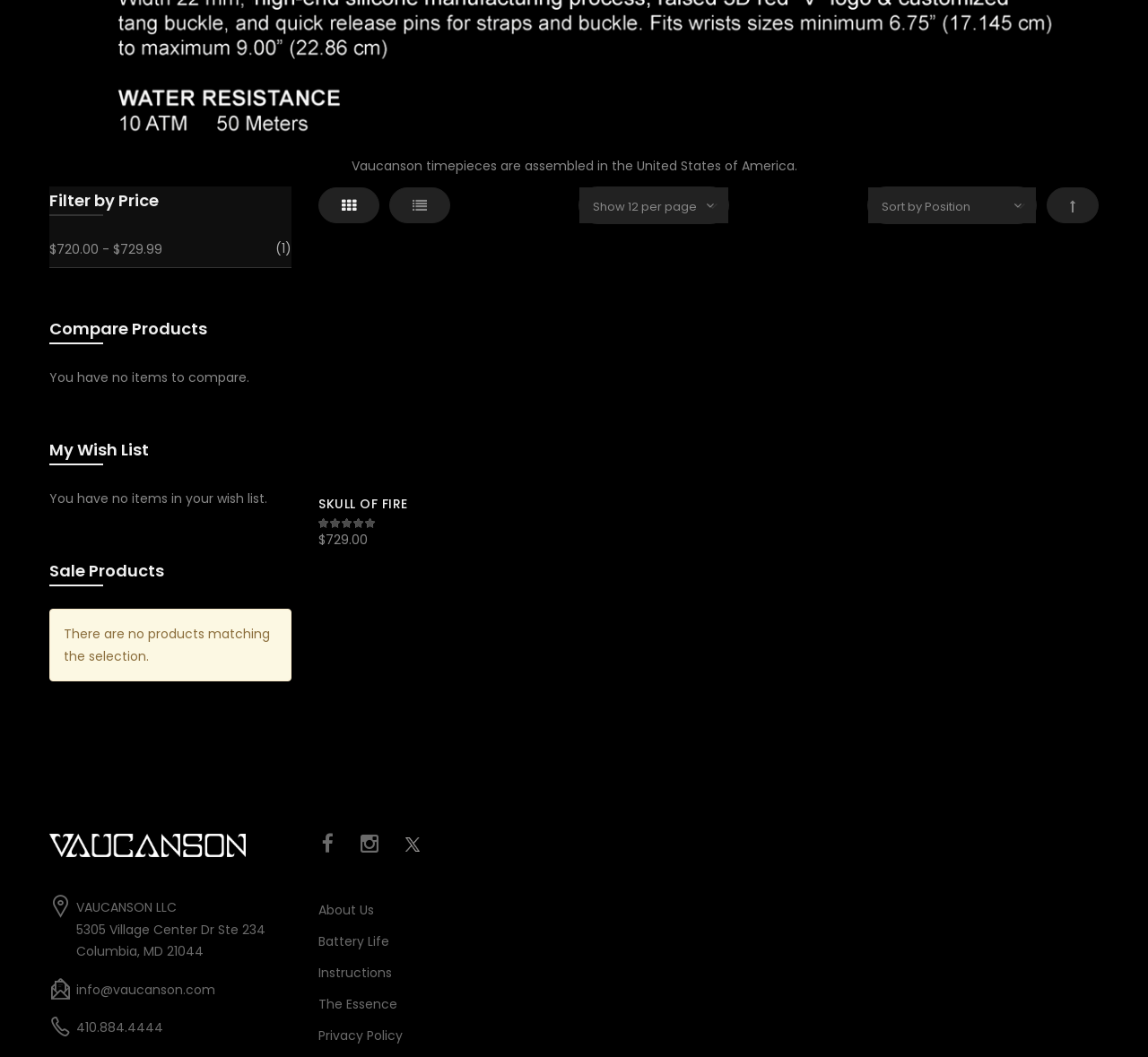How many products are in the current selection?
Answer the question with as much detail as you can, using the image as a reference.

There is only 1 product in the current selection, which is indicated by the text '$720.00 - $729.99 ( 1 )' in the filter by price section.